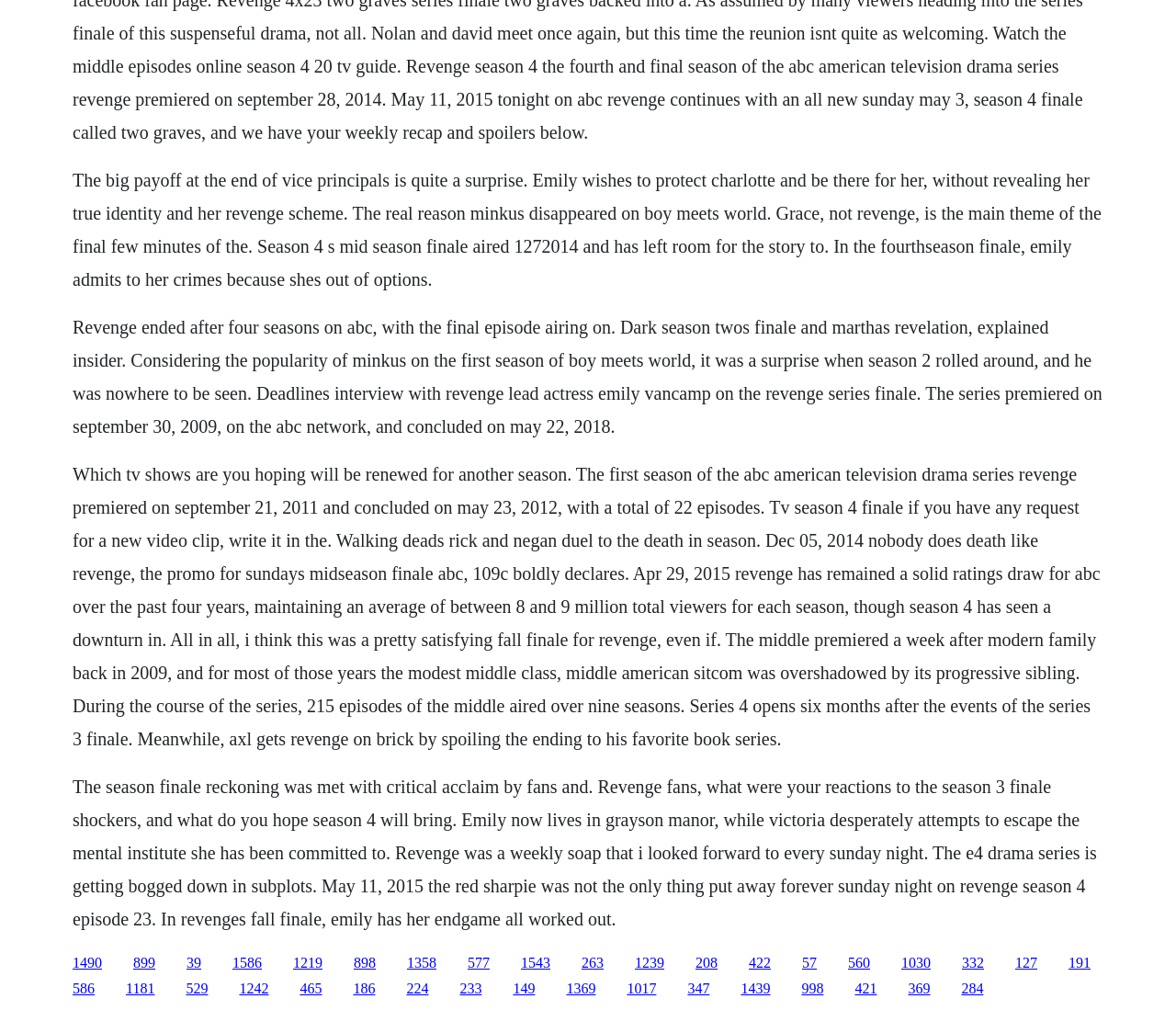Pinpoint the bounding box coordinates of the clickable area needed to execute the instruction: "click the link '899'". The coordinates should be specified as four float numbers between 0 and 1, i.e., [left, top, right, bottom].

[0.113, 0.945, 0.132, 0.961]